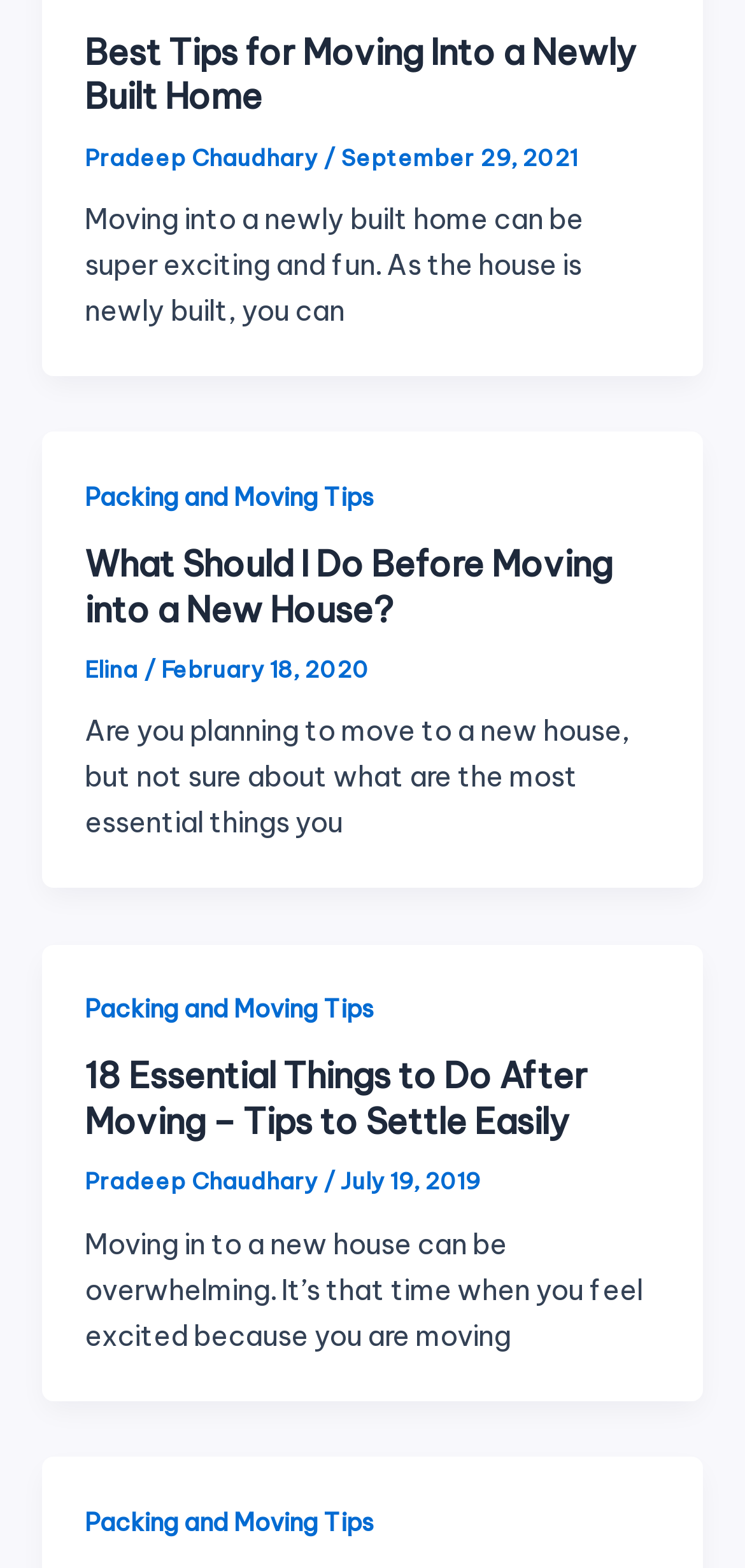Give a one-word or one-phrase response to the question:
Who wrote the second article?

Elina